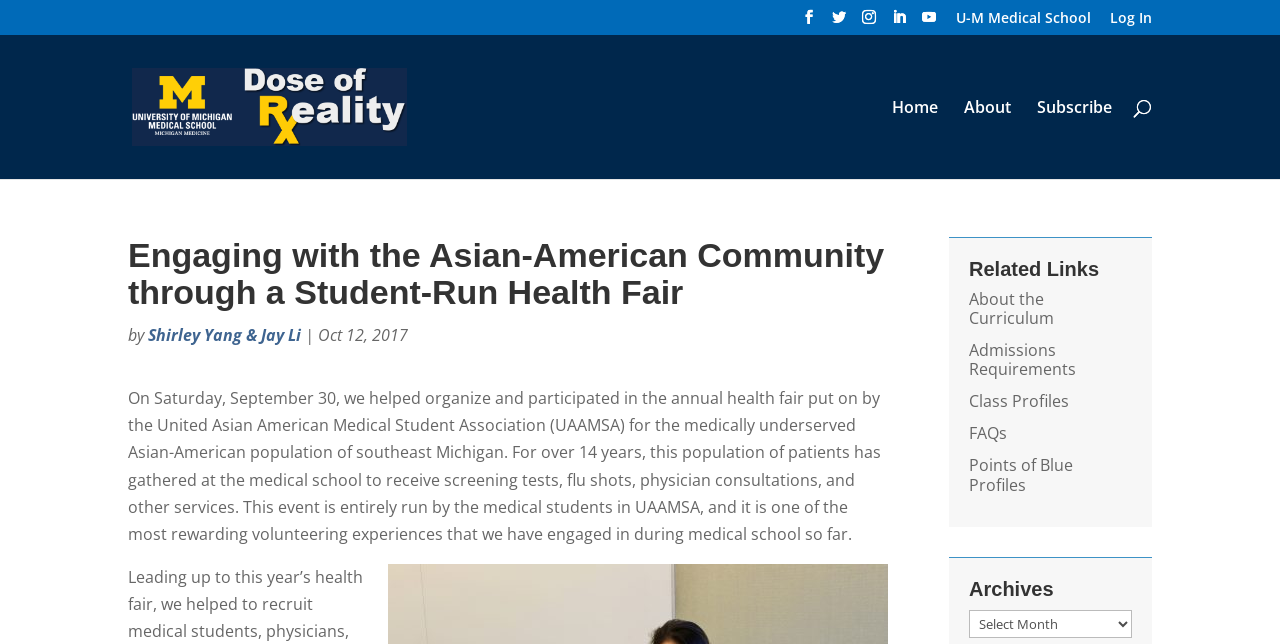Determine the bounding box coordinates for the region that must be clicked to execute the following instruction: "View Top Pages".

None